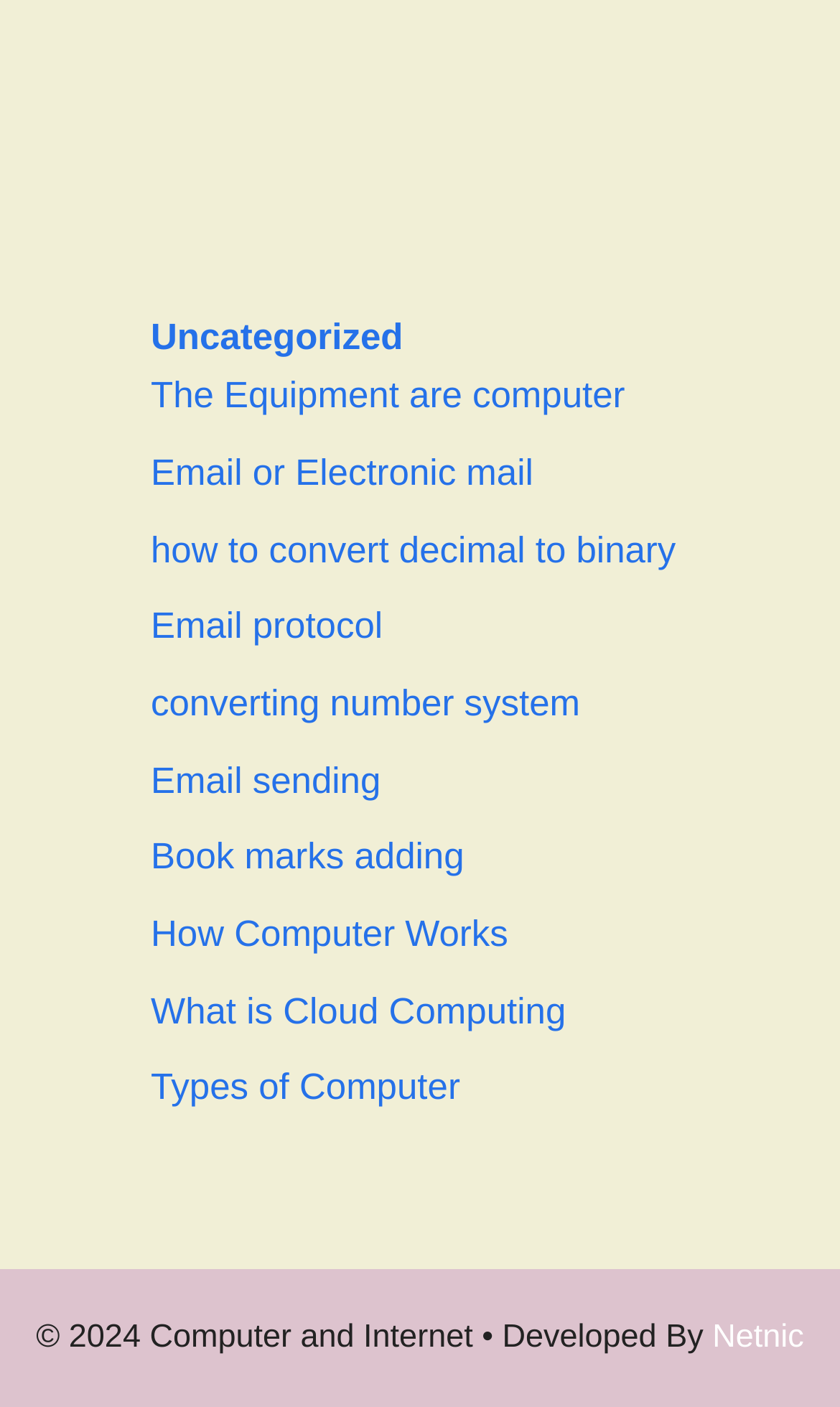What is the year of copyright of the website?
Look at the image and provide a detailed response to the question.

The year of copyright of the website is '2024' because it is mentioned in the footer of the webpage as '© 2024 Computer and Internet'.